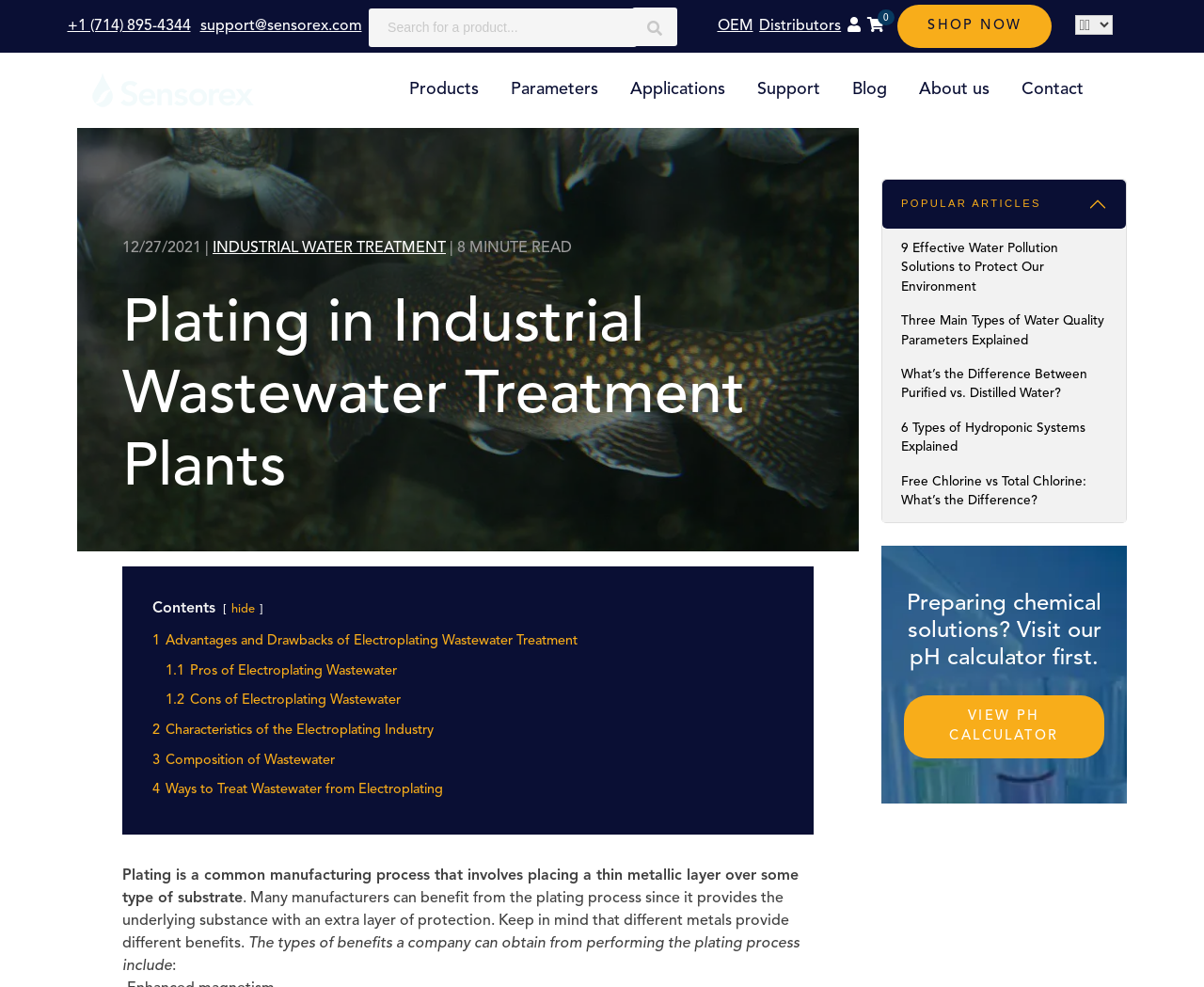Summarize the contents and layout of the webpage in detail.

This webpage is about industrial wastewater treatment, specifically focusing on electroplating. At the top, there is a navigation bar with links to various sections, including "OEM", "Distributors", and "SHOP NOW". Below the navigation bar, there is a search bar with a magnifying glass icon and a dropdown menu for selecting a country.

On the left side of the page, there is a vertical menu with links to different sections, including "Products", "Parameters", "Applications", "Support", "Blog", "About us", and "Contact". Below this menu, there is a section with a date and a link to "INDUSTRIAL WATER TREATMENT".

The main content of the page is divided into several sections. The first section has a heading "Plating in Industrial Wastewater Treatment Plants" and provides an introduction to electroplating, its advantages, and drawbacks. The text explains that electroplating is a common manufacturing process that involves placing a thin metallic layer over a substrate, providing protection and benefits.

Below this introduction, there are links to different sections, including "Advantages and Drawbacks of Electroplating Wastewater Treatment", "Characteristics of the Electroplating Industry", "Composition of Wastewater", and "Ways to Treat Wastewater from Electroplating".

On the right side of the page, there is a section titled "POPULAR ARTICLES" with links to several articles, including "9 Effective Water Pollution Solutions to Protect Our Environment", "Three Main Types of Water Quality Parameters Explained", and "What’s the Difference Between Purified vs. Distilled Water?".

Further down the page, there is a section with a heading "Preparing chemical solutions? Visit our pH calculator first." and a link to "VIEW PH CALCULATOR". Below this section, there is an image of a pipette and test tubes.

Throughout the page, there are several images, including the Sensorex Color Logo at the top, and a few icons, such as the magnifying glass icon in the search bar.